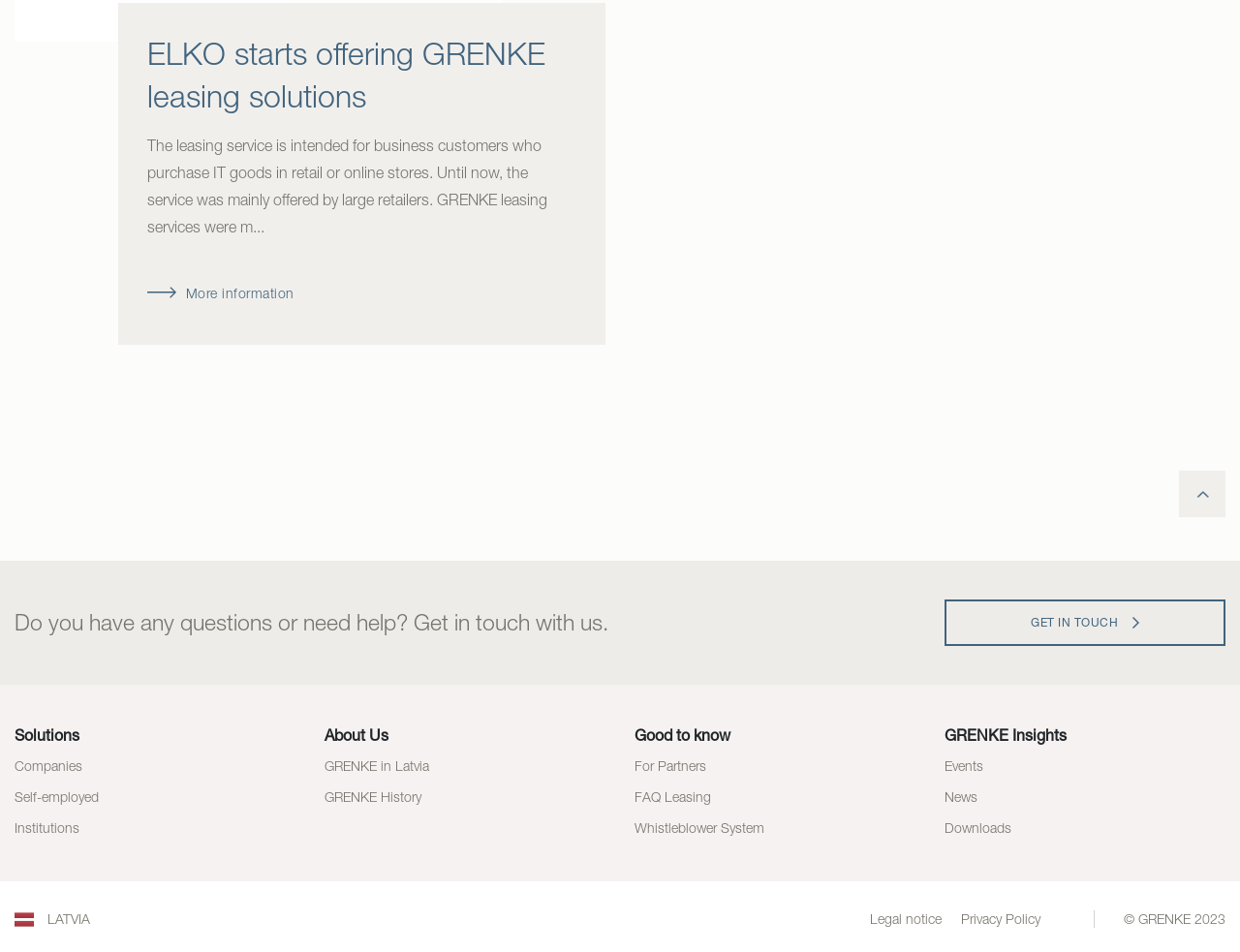Please determine the bounding box coordinates of the element to click in order to execute the following instruction: "Learn about GRENKE's solutions for companies". The coordinates should be four float numbers between 0 and 1, specified as [left, top, right, bottom].

[0.012, 0.796, 0.066, 0.813]